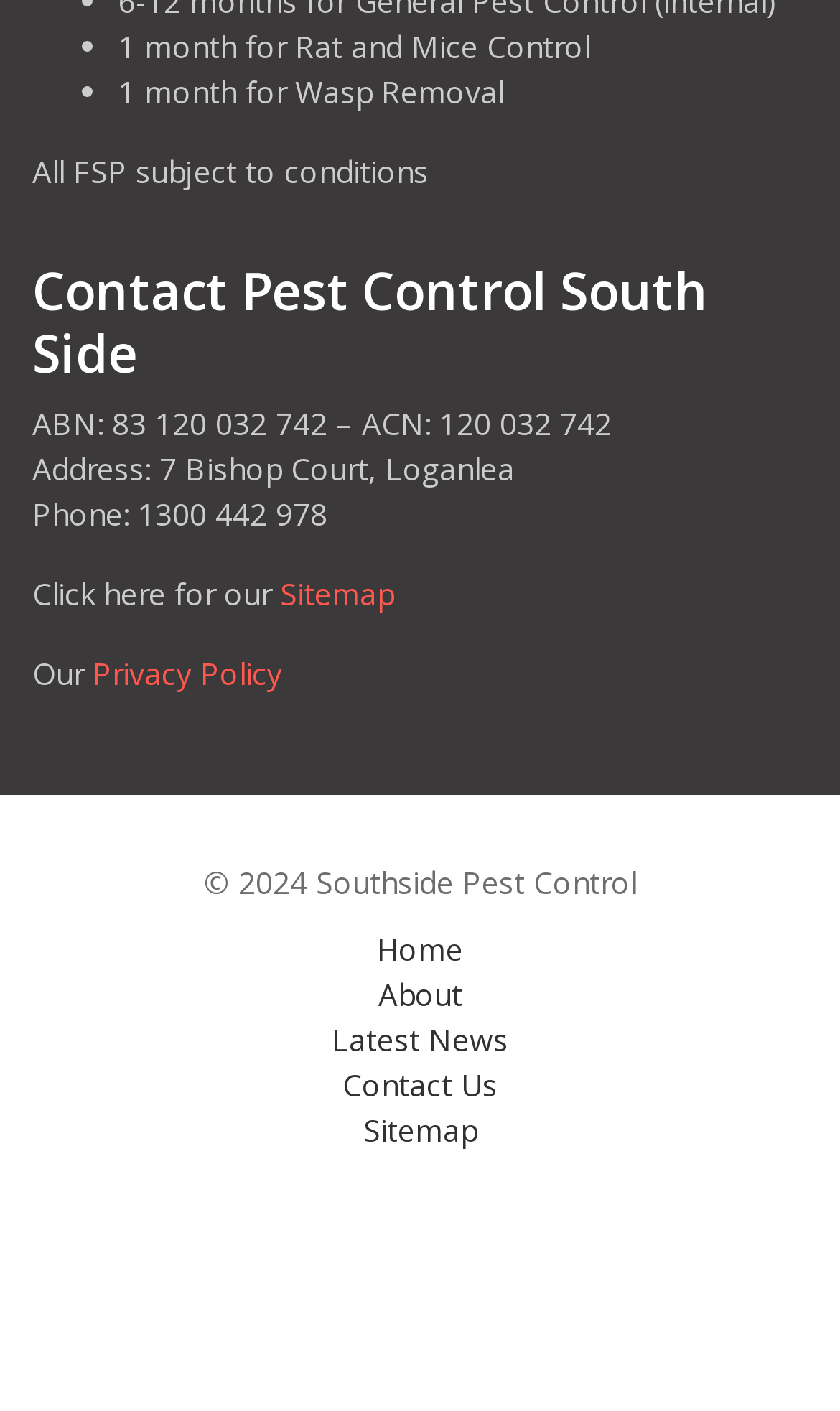What is the ABN of Pest Control South Side?
Please give a detailed and elaborate explanation in response to the question.

I found the ABN by looking at the StaticText element with the text 'ABN: 83 120 032 742 – ACN: 120 032 742' which is located at coordinates [0.038, 0.286, 0.728, 0.315] on the webpage.